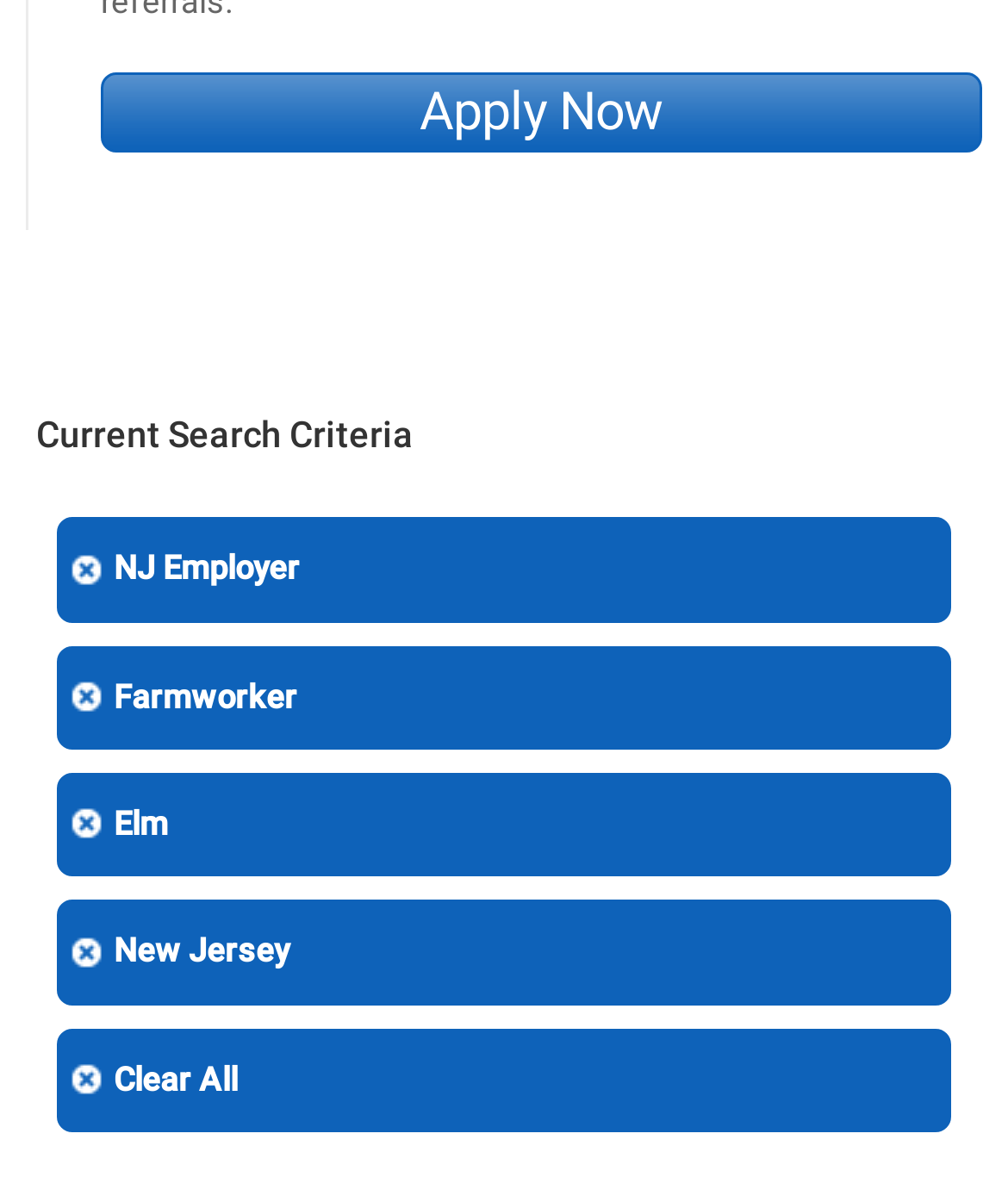Determine the bounding box for the UI element described here: "New Jersey".

[0.051, 0.745, 0.949, 0.84]